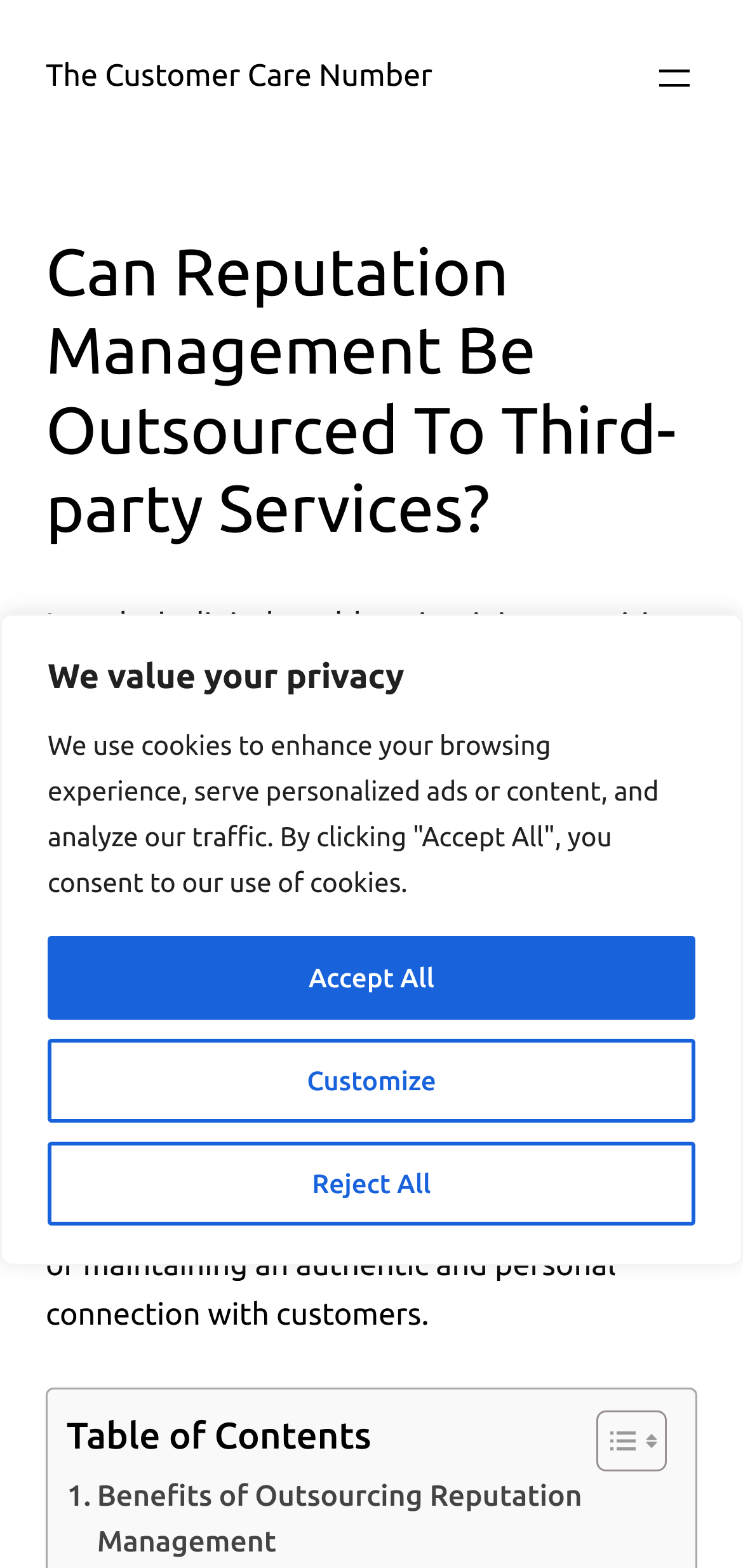Point out the bounding box coordinates of the section to click in order to follow this instruction: "Toggle the table of content".

[0.764, 0.898, 0.885, 0.939]